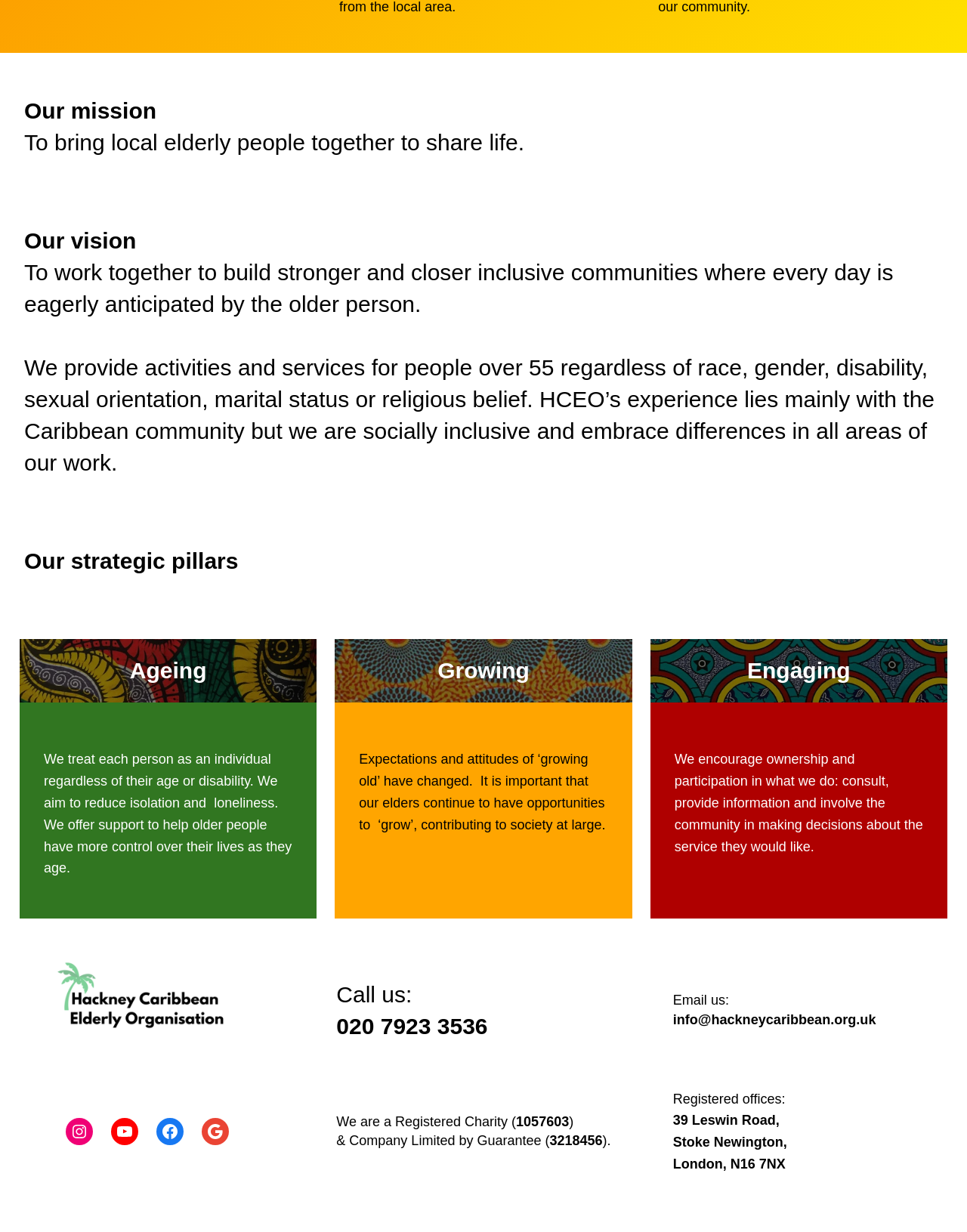What is the mission of the organization?
Please provide a detailed and comprehensive answer to the question.

The mission of the organization is stated in the first heading on the webpage, which says 'Our mission To bring local elderly people together to share life.' This suggests that the organization aims to unite elderly individuals in the local community to share experiences and build connections.